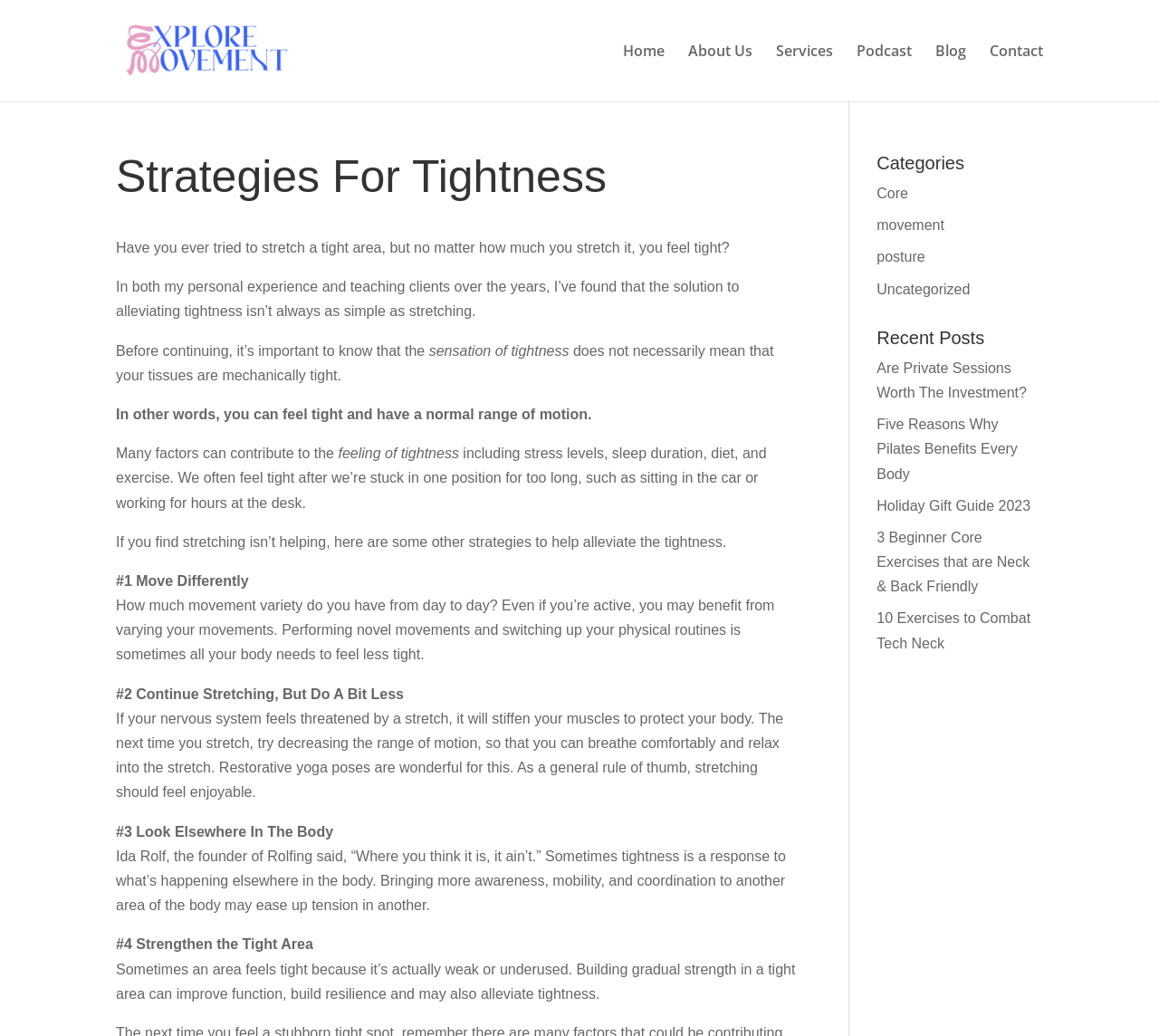What is the main topic of this webpage?
Refer to the image and provide a detailed answer to the question.

Based on the webpage content, I can see that the main topic is about strategies for alleviating tightness, as indicated by the heading 'Strategies For Tightness' and the subsequent paragraphs discussing various strategies to overcome tightness.